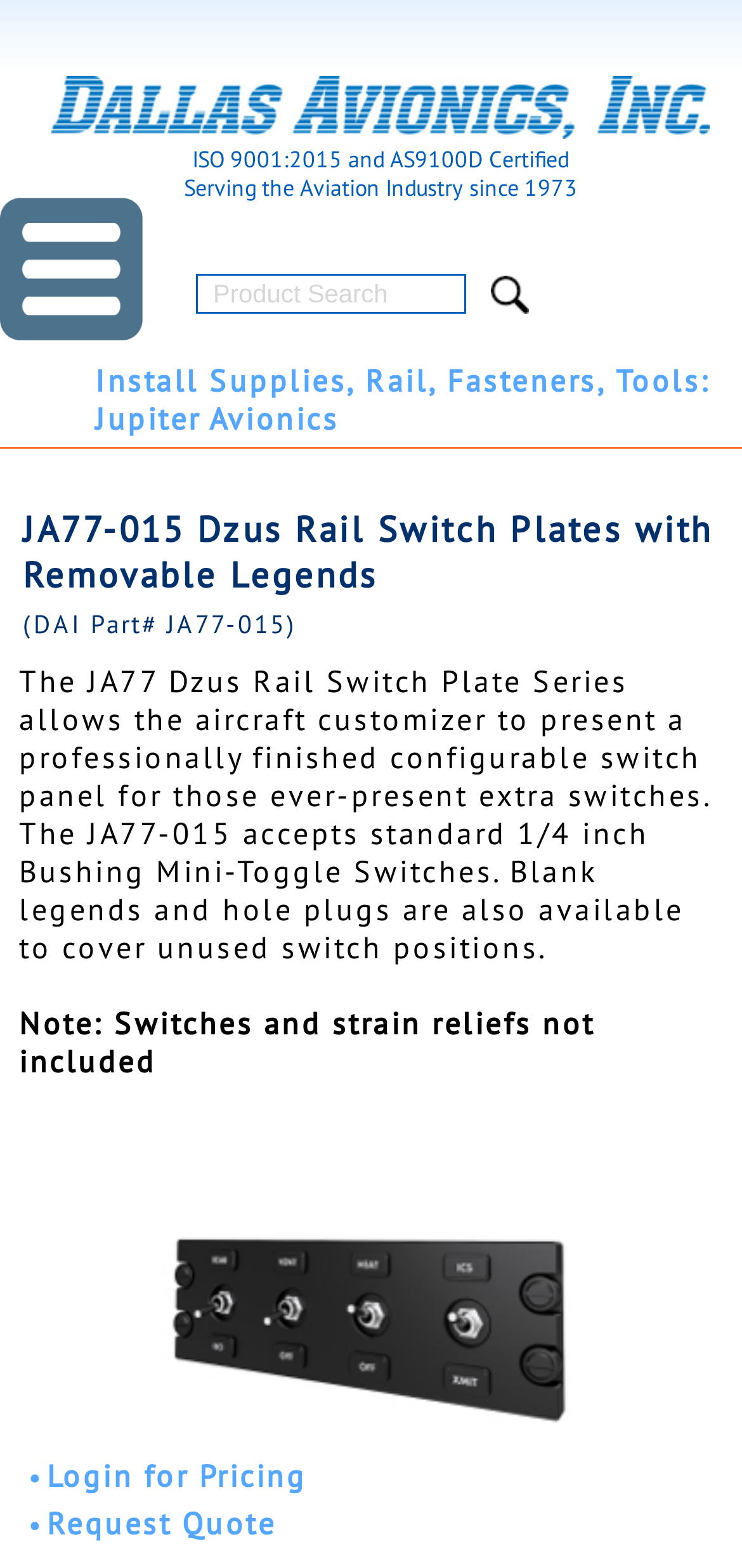Identify the bounding box for the UI element described as: "Login for Pricing". The coordinates should be four float numbers between 0 and 1, i.e., [left, top, right, bottom].

[0.063, 0.929, 0.413, 0.953]